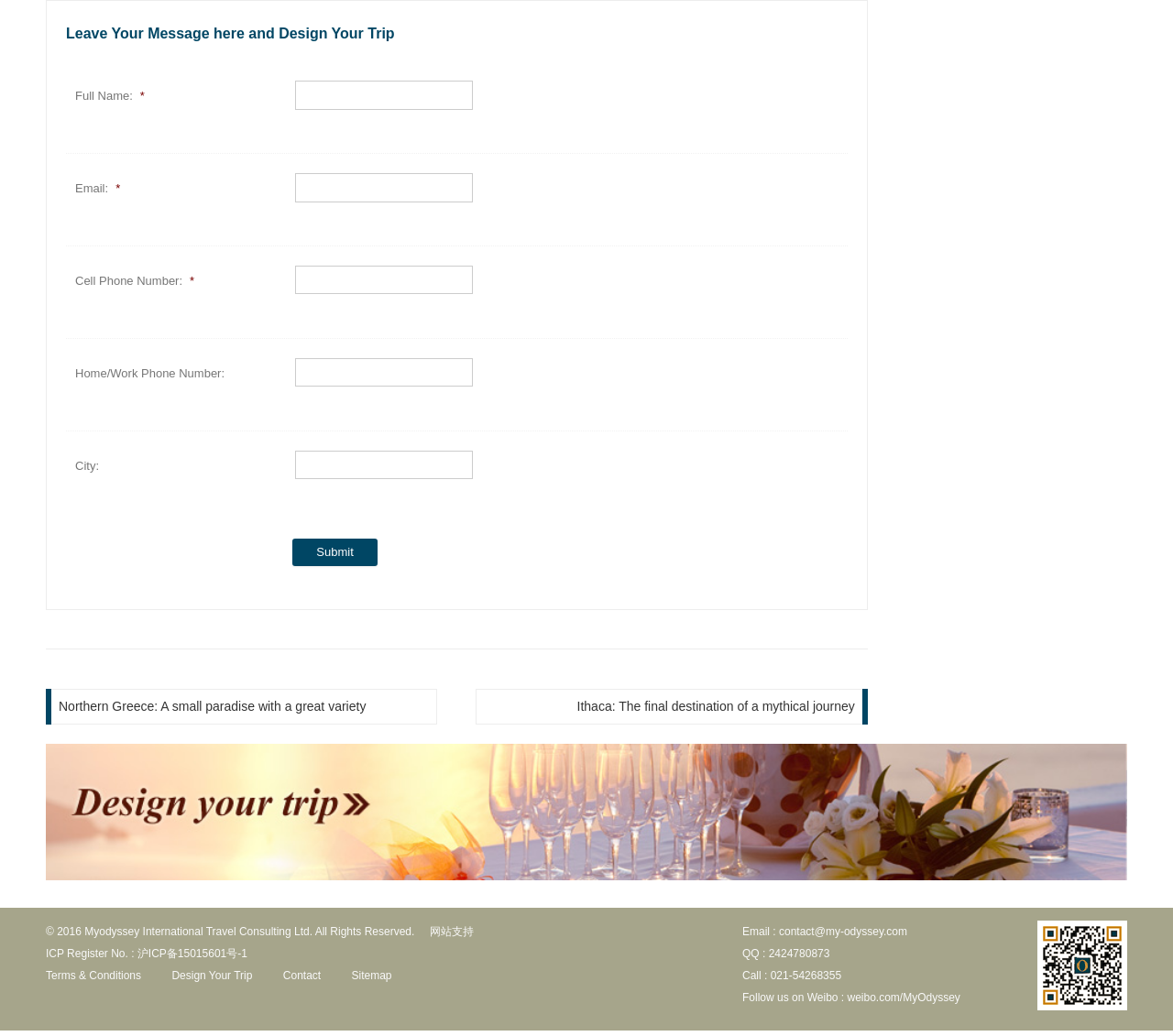Show the bounding box coordinates of the element that should be clicked to complete the task: "Click to contact".

[0.241, 0.941, 0.274, 0.953]